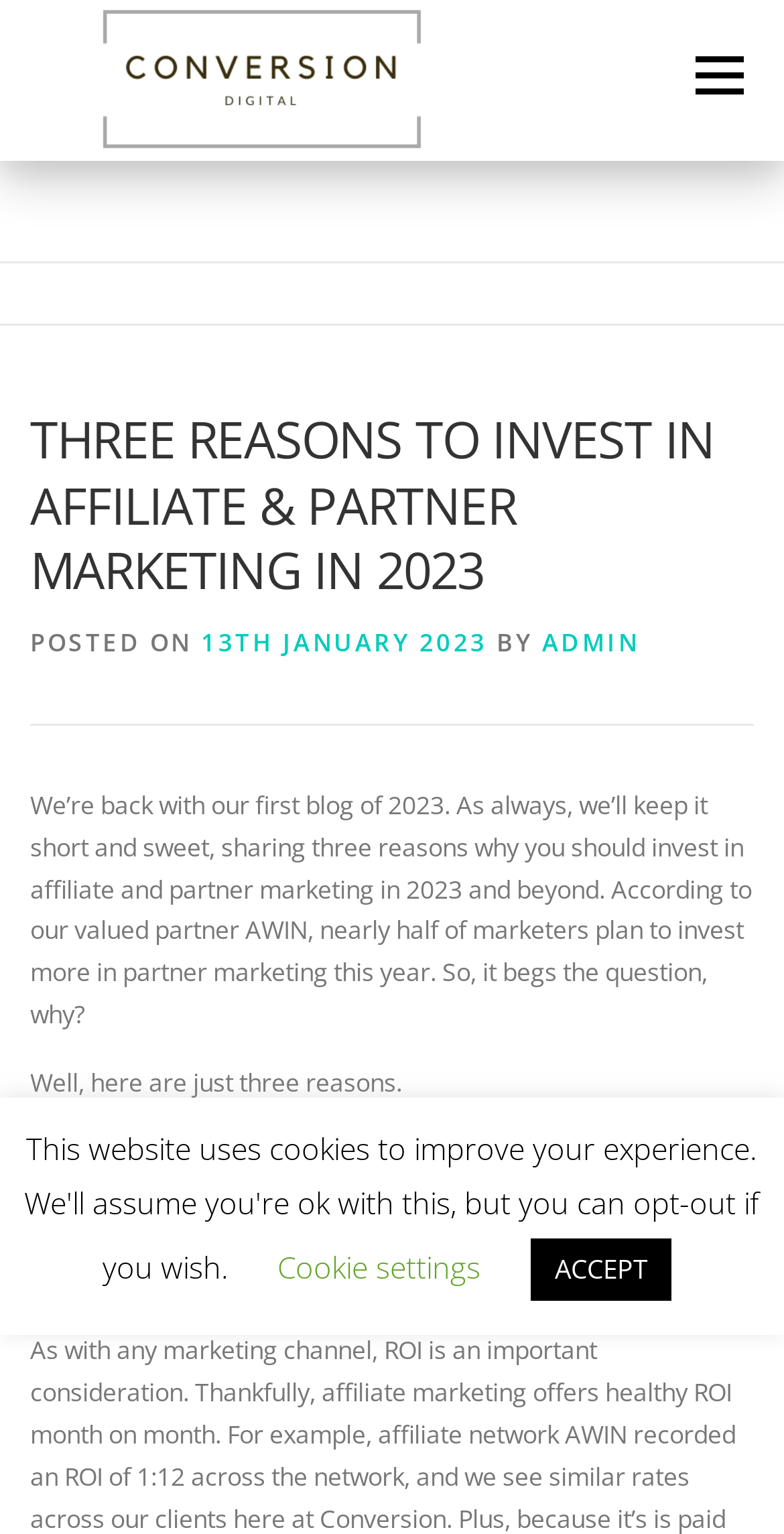How many links are in the menu?
Using the image as a reference, give a one-word or short phrase answer.

8